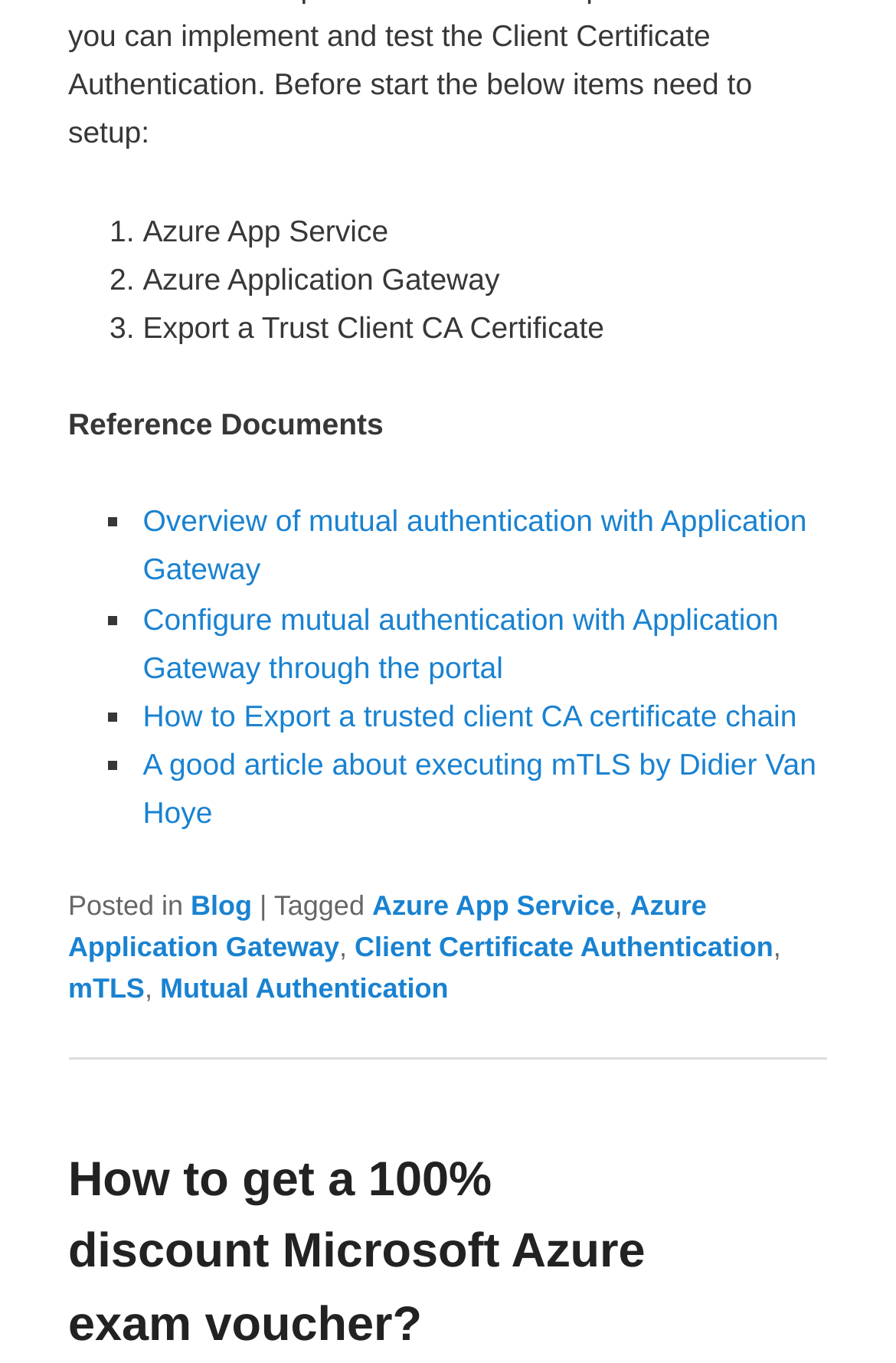Using the given description, provide the bounding box coordinates formatted as (top-left x, top-left y, bottom-right x, bottom-right y), with all values being floating point numbers between 0 and 1. Description: Azure Application Gateway

[0.076, 0.653, 0.789, 0.707]